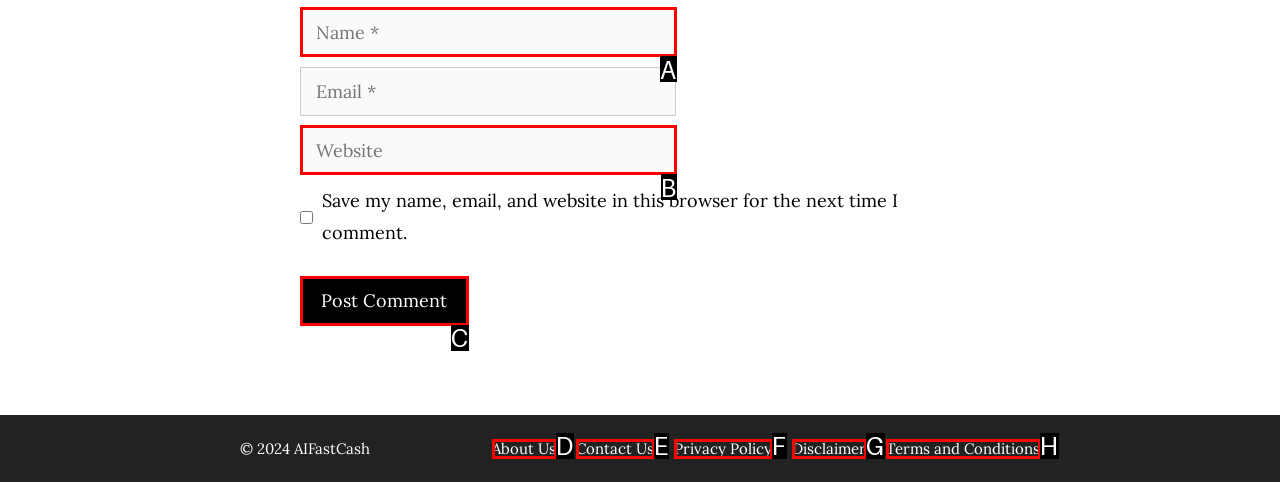From the given options, find the HTML element that fits the description: Privacy Policy. Reply with the letter of the chosen element.

F